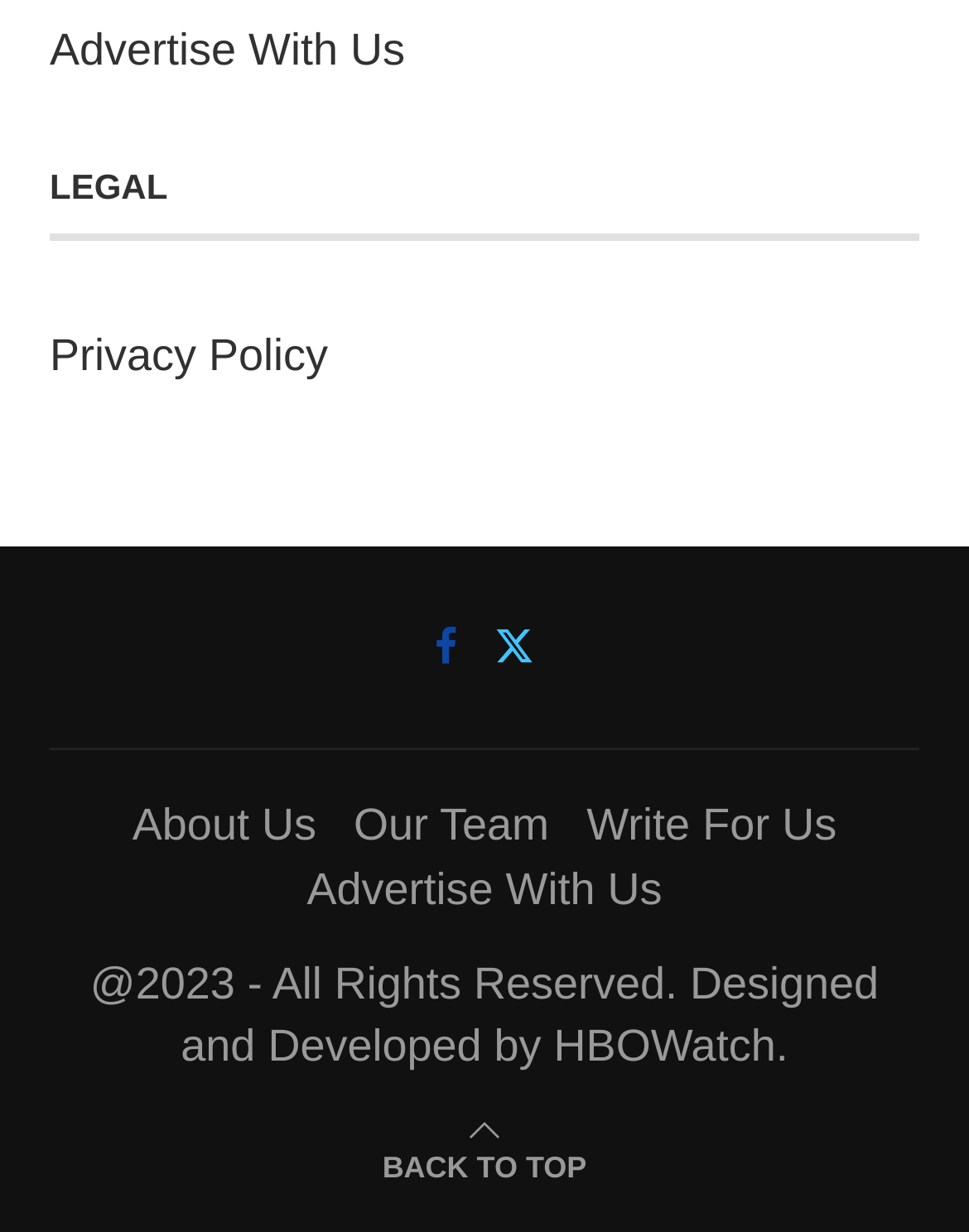Find the bounding box coordinates of the area that needs to be clicked in order to achieve the following instruction: "Go to top of the page". The coordinates should be specified as four float numbers between 0 and 1, i.e., [left, top, right, bottom].

[0.395, 0.924, 0.605, 0.964]